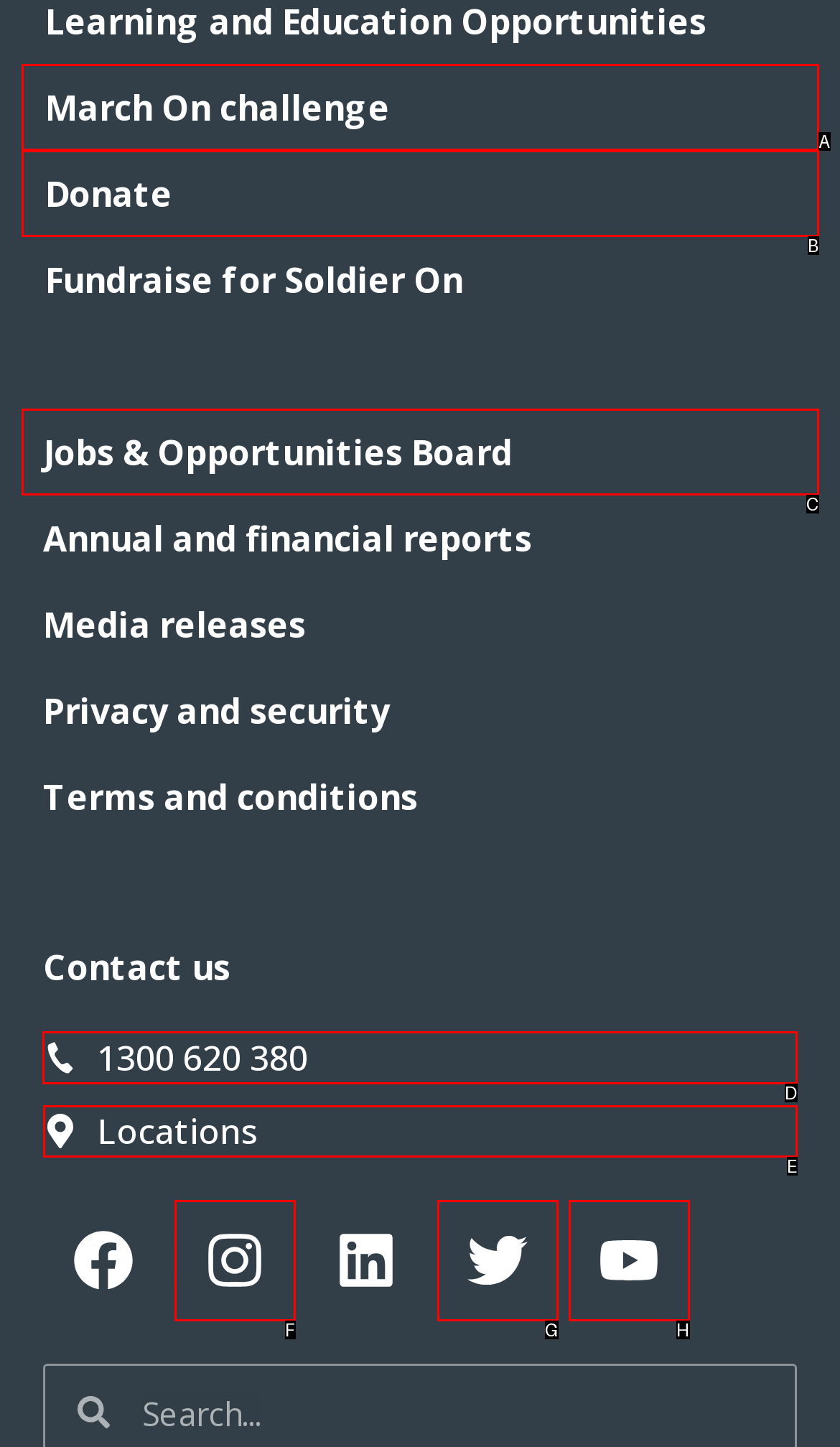Identify the letter of the UI element you should interact with to perform the task: Call 1300 620 380
Reply with the appropriate letter of the option.

D